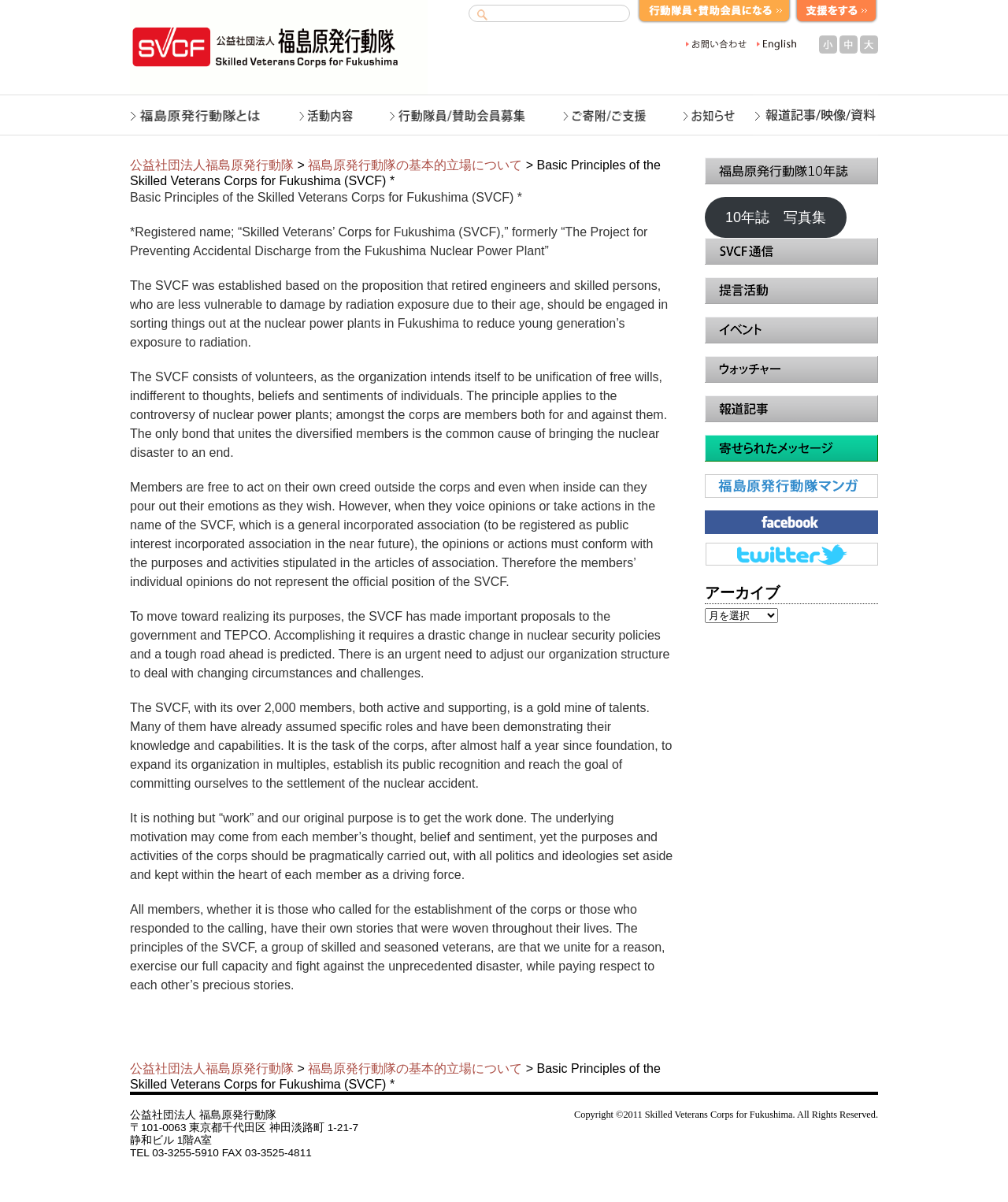Give the bounding box coordinates for the element described by: "大".

[0.853, 0.029, 0.871, 0.045]